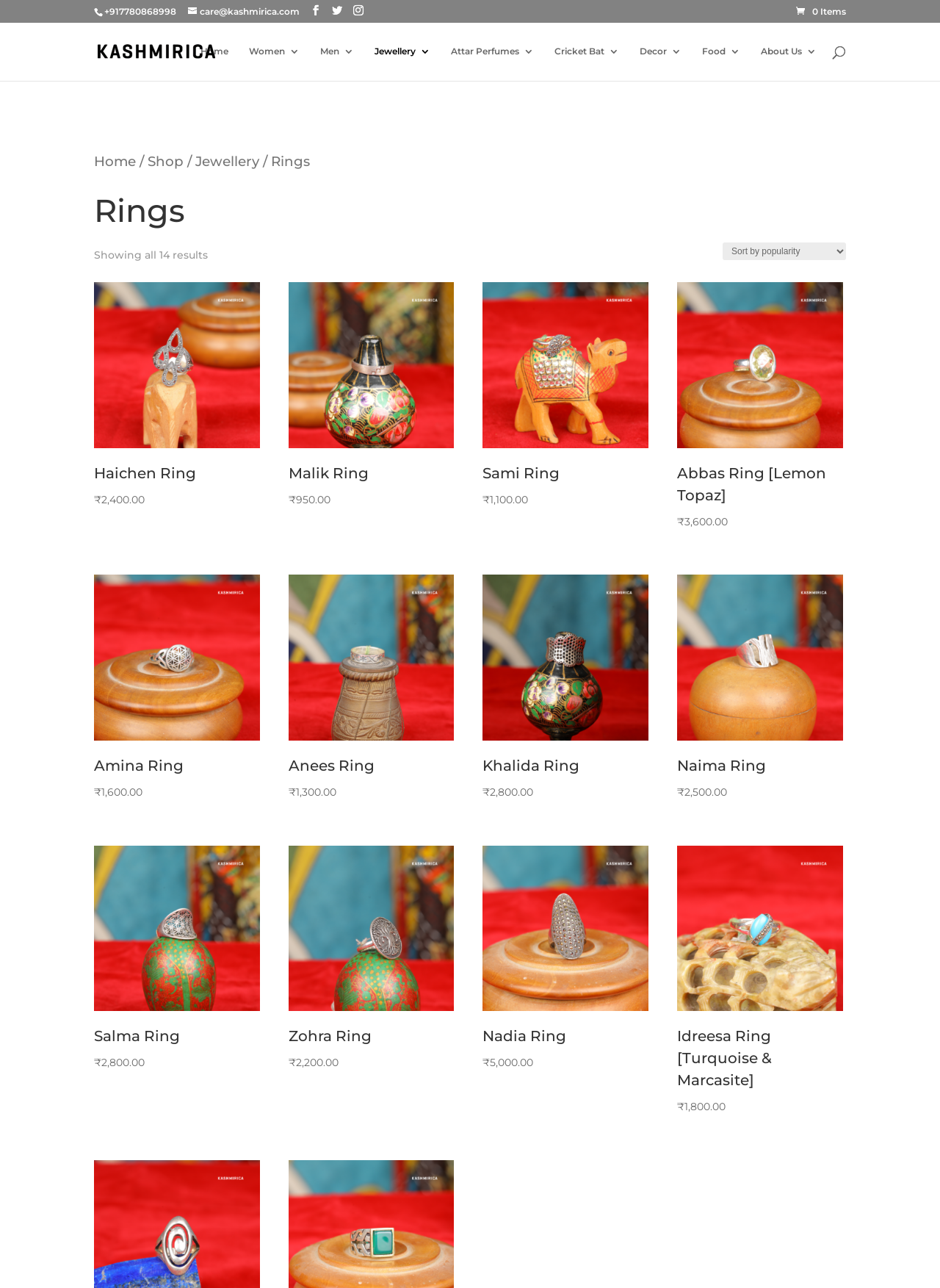Can you show the bounding box coordinates of the region to click on to complete the task described in the instruction: "Contact the customer care"?

[0.111, 0.005, 0.188, 0.013]